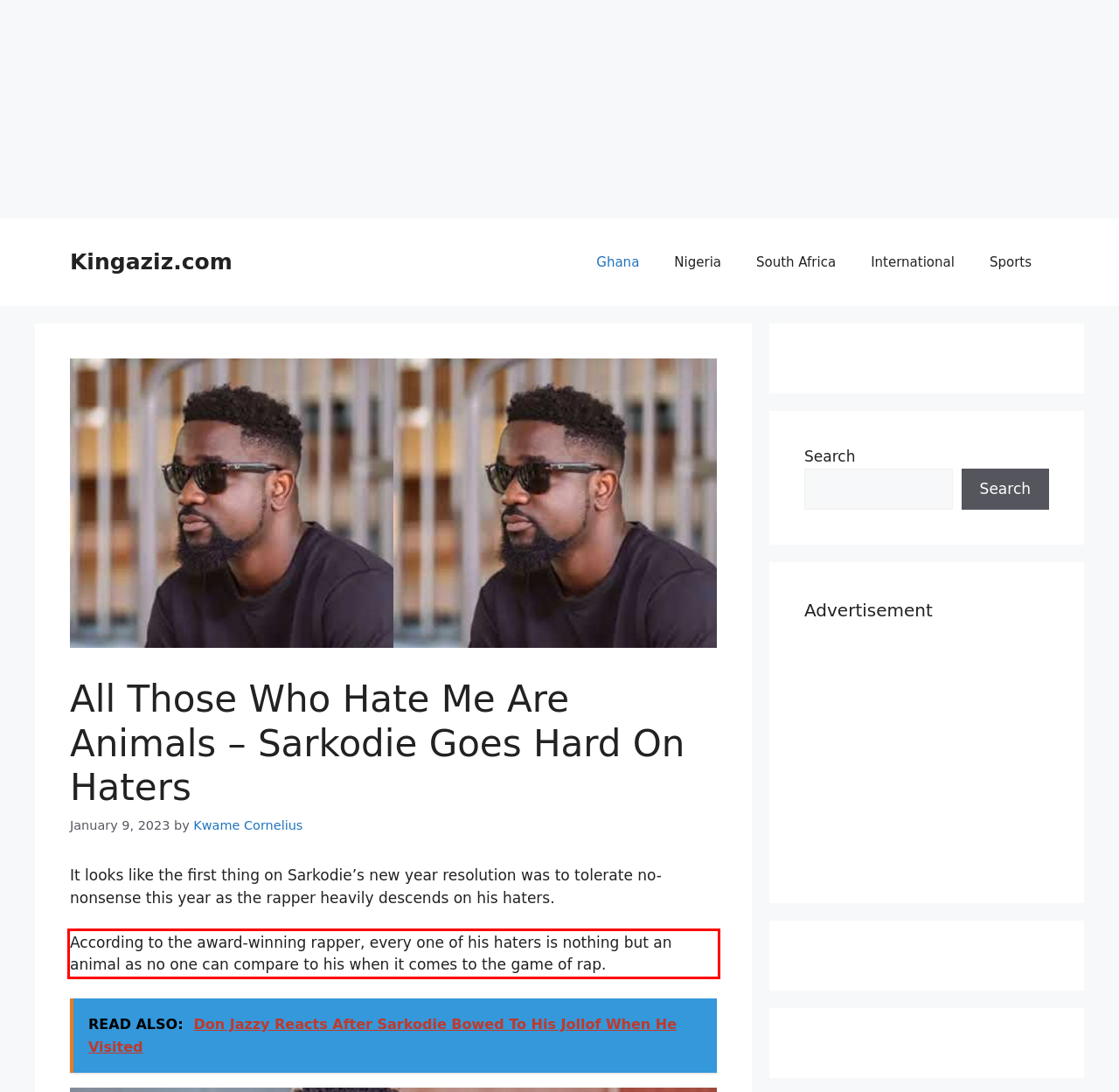Given the screenshot of the webpage, identify the red bounding box, and recognize the text content inside that red bounding box.

According to the award-winning rapper, every one of his haters is nothing but an animal as no one can compare to his when it comes to the game of rap.